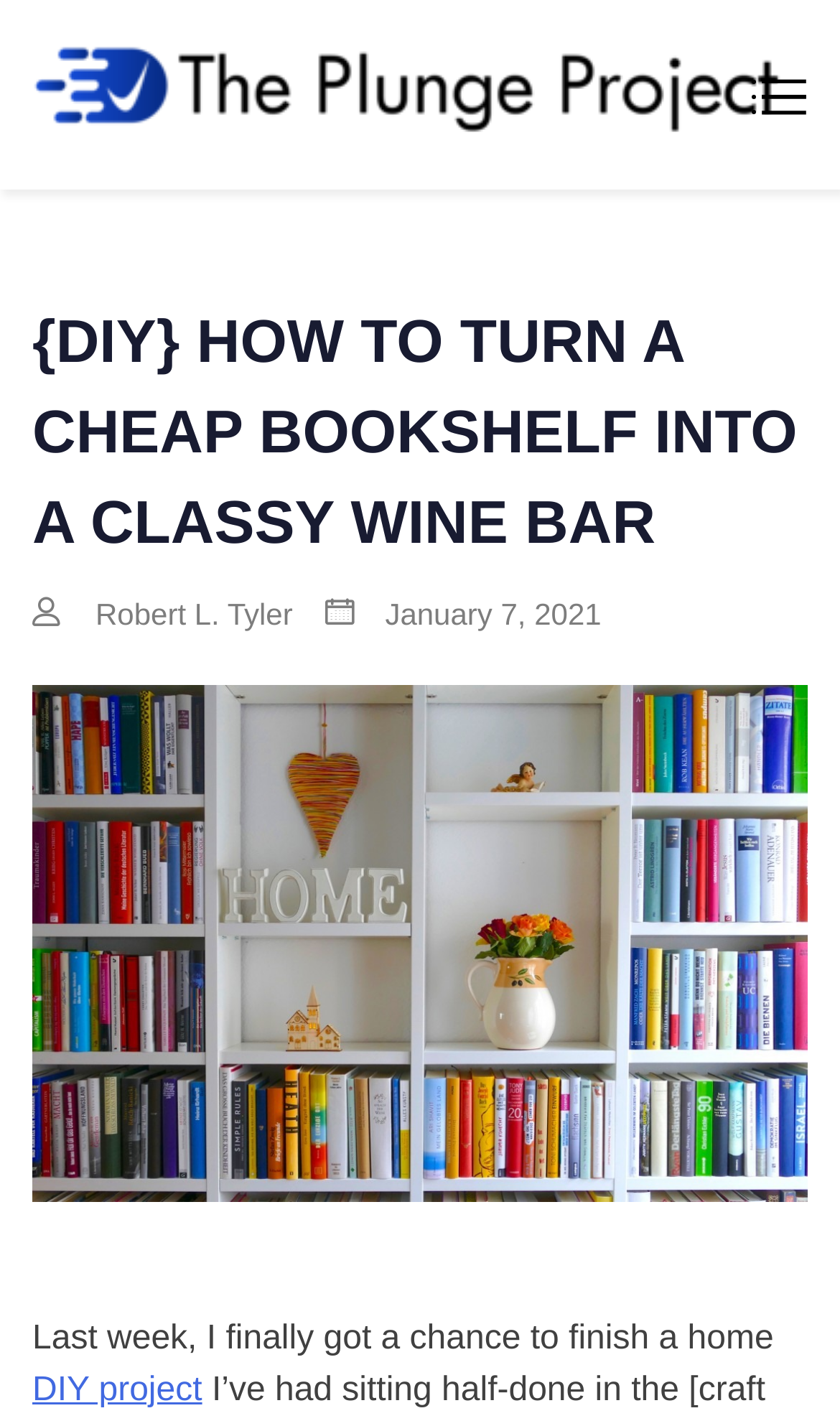Offer a thorough description of the webpage.

The webpage is about a DIY project, specifically turning a cheap bookshelf into a classy wine bar. At the top left of the page, there is a link to "The Plunge Project" accompanied by an image with the same name. To the right of this, there is a button with an image, which appears to be a menu button.

Below the top section, there is a header area that spans most of the width of the page. Within this header, there is a heading that reads "{DIY} HOW TO TURN A CHEAP BOOKSHELF INTO A CLASSY WINE BAR". Below this heading, there is a small amount of whitespace, followed by a line of text that reads "Robert L. Tyler" and "January 7, 2021", with the latter being a timestamp.

Further down the page, there is a block of text that begins with "Last week, I finally got a chance to finish a home". This text is followed by a link to a "DIY project", which is likely a relevant article or resource. Overall, the page appears to be a blog post or article about a DIY project, with a clear title, author, and timestamp.